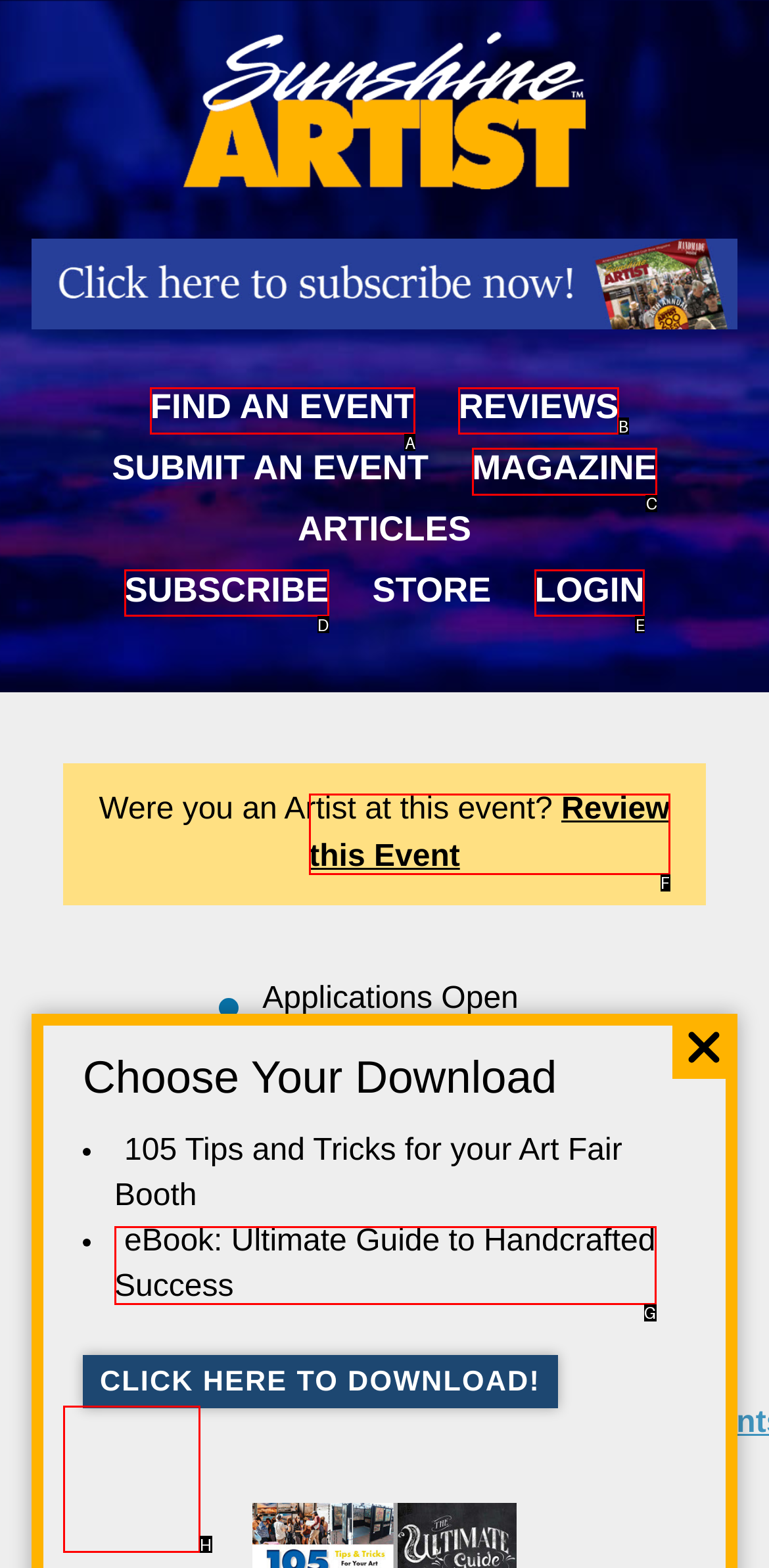For the given instruction: Download the eBook: Ultimate Guide to Handcrafted Success, determine which boxed UI element should be clicked. Answer with the letter of the corresponding option directly.

G